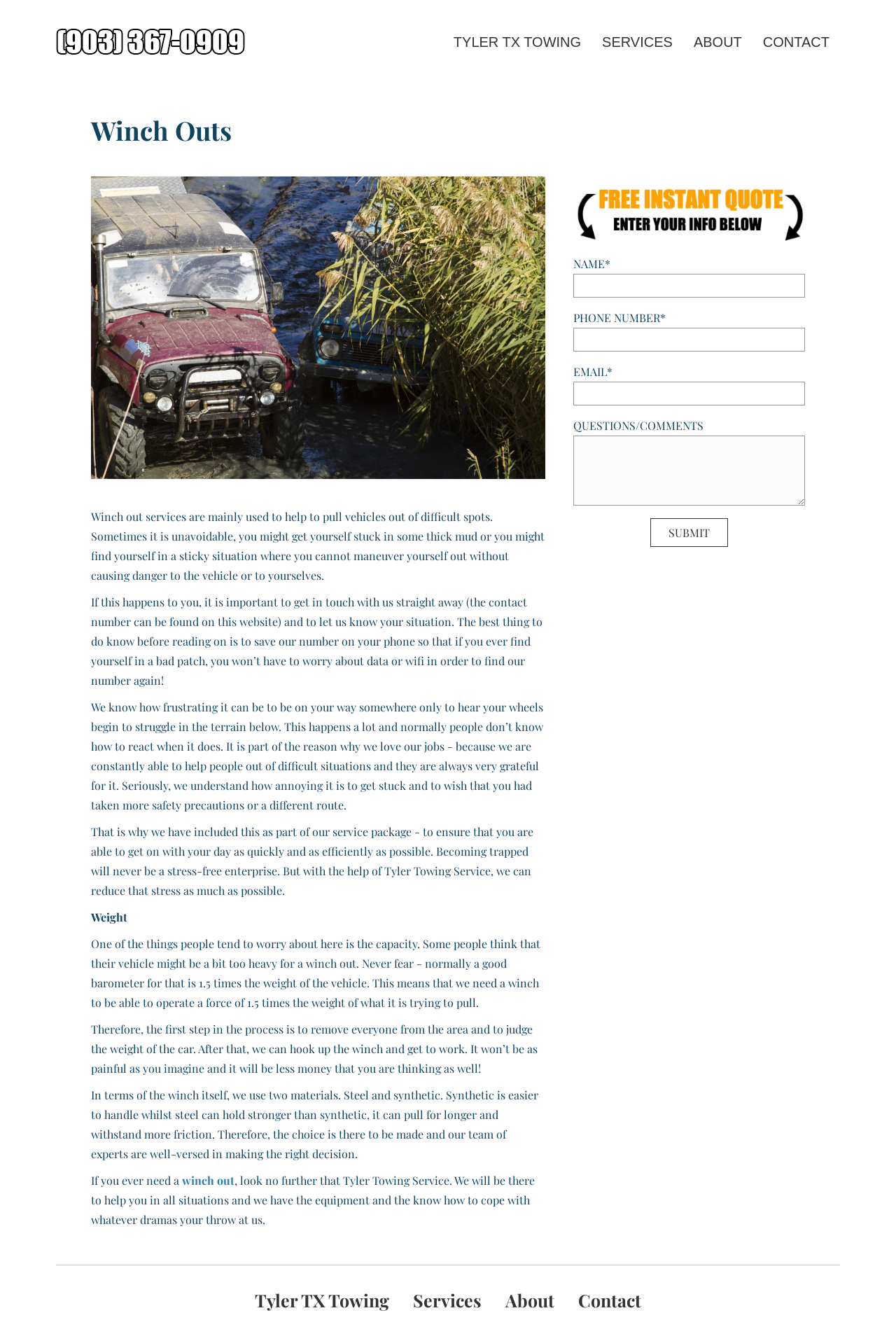Locate the bounding box of the UI element described in the following text: "alt="Tyler Towing Service"".

[0.062, 0.025, 0.273, 0.036]